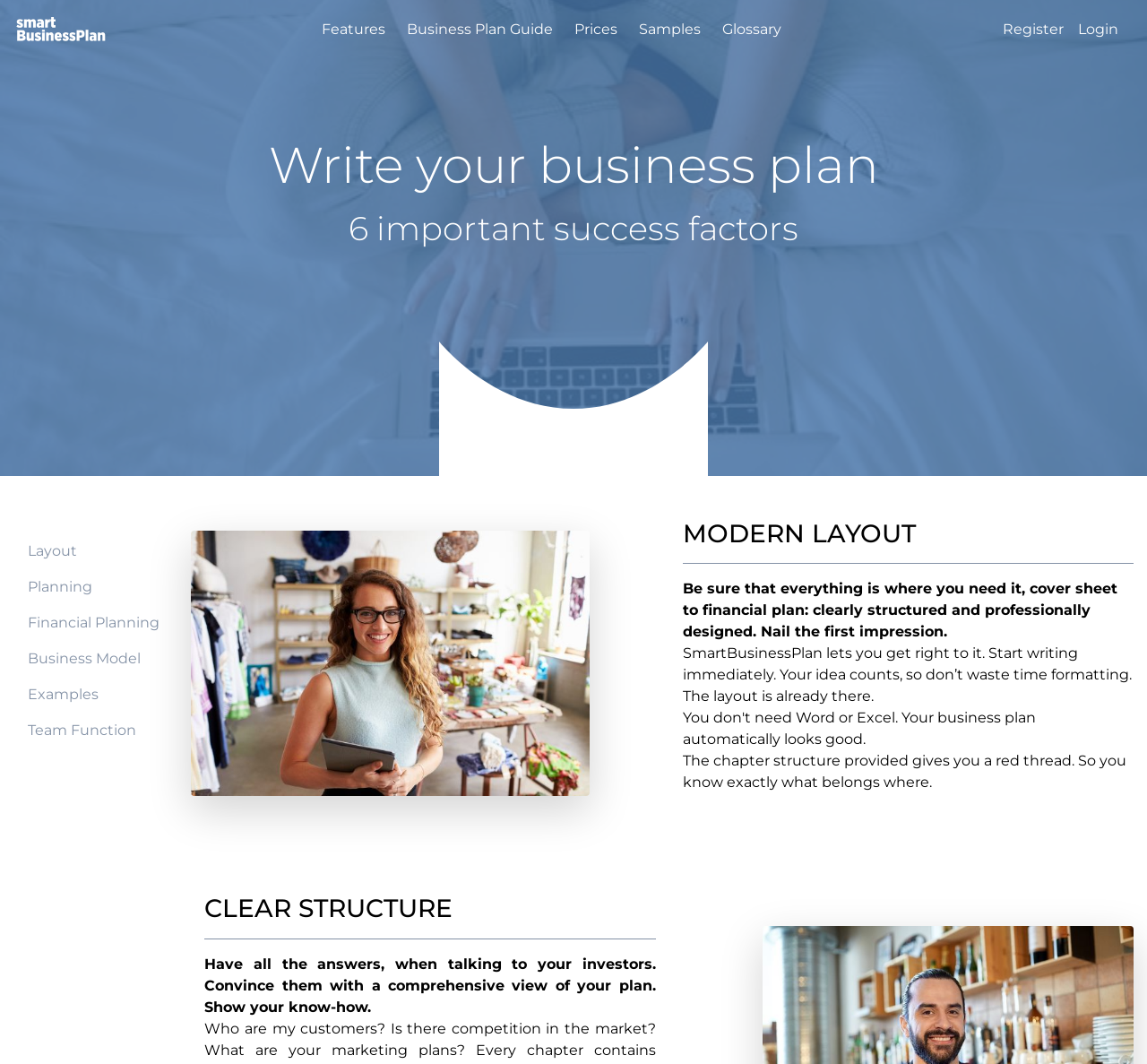Find the bounding box coordinates of the area that needs to be clicked in order to achieve the following instruction: "Click on the 'Login' button". The coordinates should be specified as four float numbers between 0 and 1, i.e., [left, top, right, bottom].

[0.94, 0.011, 0.988, 0.045]